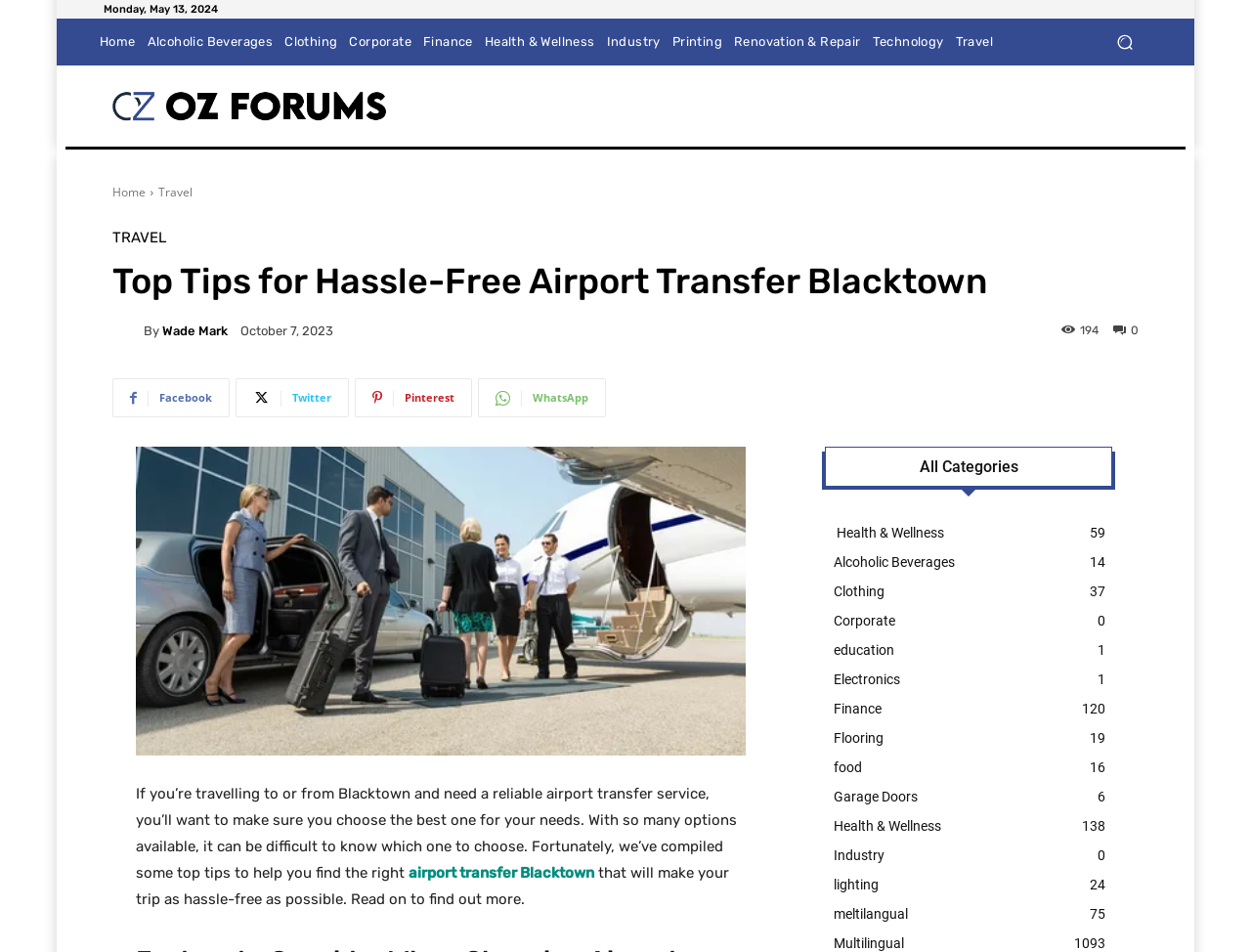Identify the bounding box coordinates of the clickable section necessary to follow the following instruction: "Visit the 'Home' page". The coordinates should be presented as four float numbers from 0 to 1, i.e., [left, top, right, bottom].

[0.075, 0.02, 0.113, 0.069]